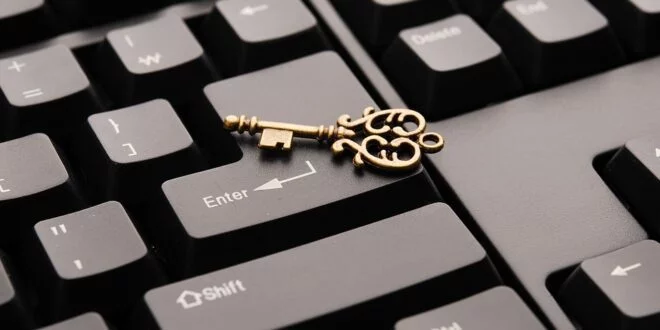Compose a detailed narrative for the image.

The image features a close-up view of a black computer keyboard, prominently displaying a decorative golden key that rests on the Enter key. The key's intricate design contrasts beautifully against the sleek, matte surface of the keyboard, symbolizing concepts of access and unlocking potential—echoing themes often discussed in online business strategies. This visual metaphor relates to the article titled "The Top 5 Mistakes That Can Derail Your Online Business Success," suggesting that understanding and avoiding these common pitfalls is essential for unlocking business success. The setting emphasizes the importance of digital platforms in modern entrepreneurship, making it a compelling visual representation of the article's focus on navigating online business challenges.